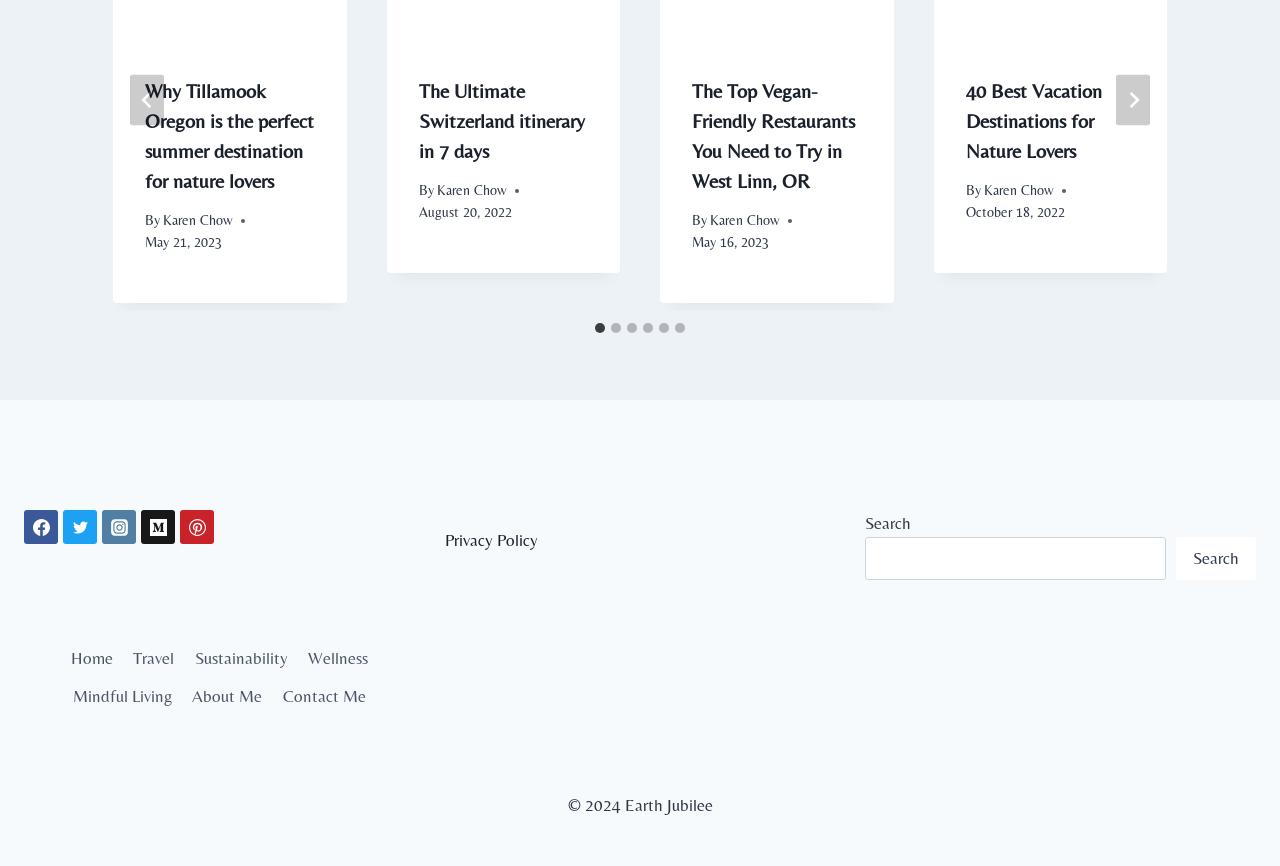Give a one-word or short phrase answer to this question: 
What social media platforms are linked from the webpage?

Facebook, Twitter, Instagram, Medium, Pinterest